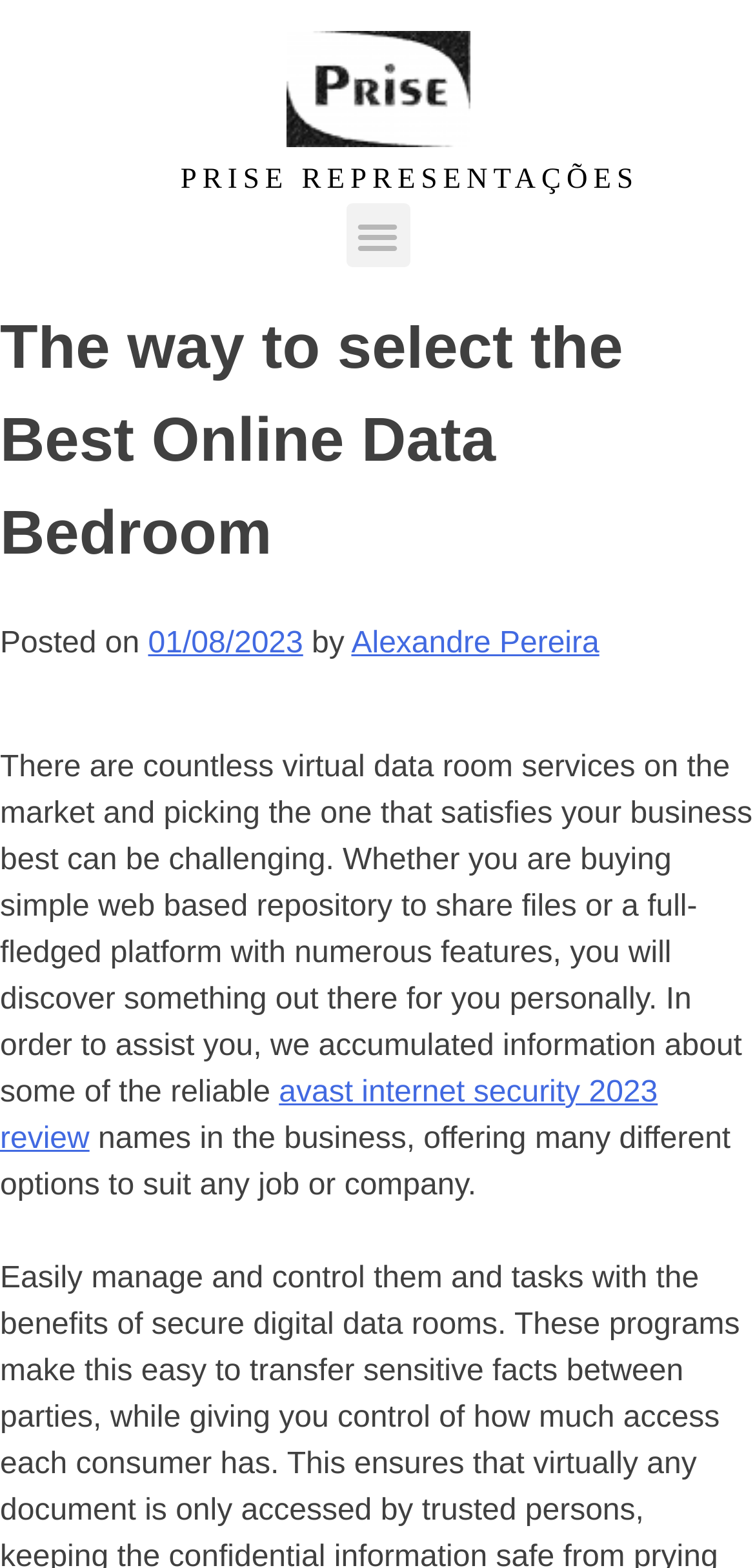Using the details in the image, give a detailed response to the question below:
What type of platform is discussed in the article?

The article discusses virtual data room services, which are platforms that provide online repositories for sharing files and other features.